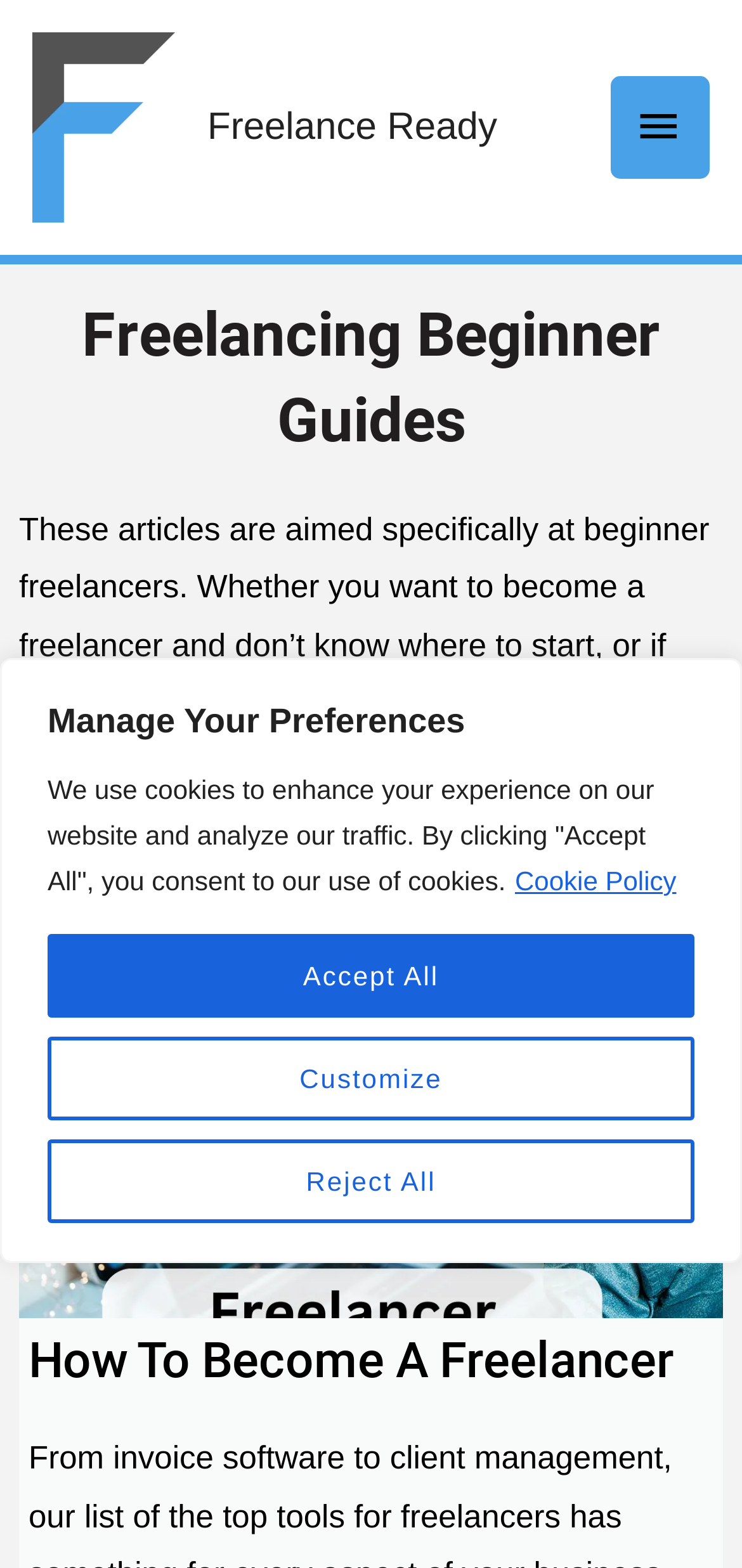What is the main topic of the webpage?
Answer the question based on the image using a single word or a brief phrase.

Freelancing beginner guides